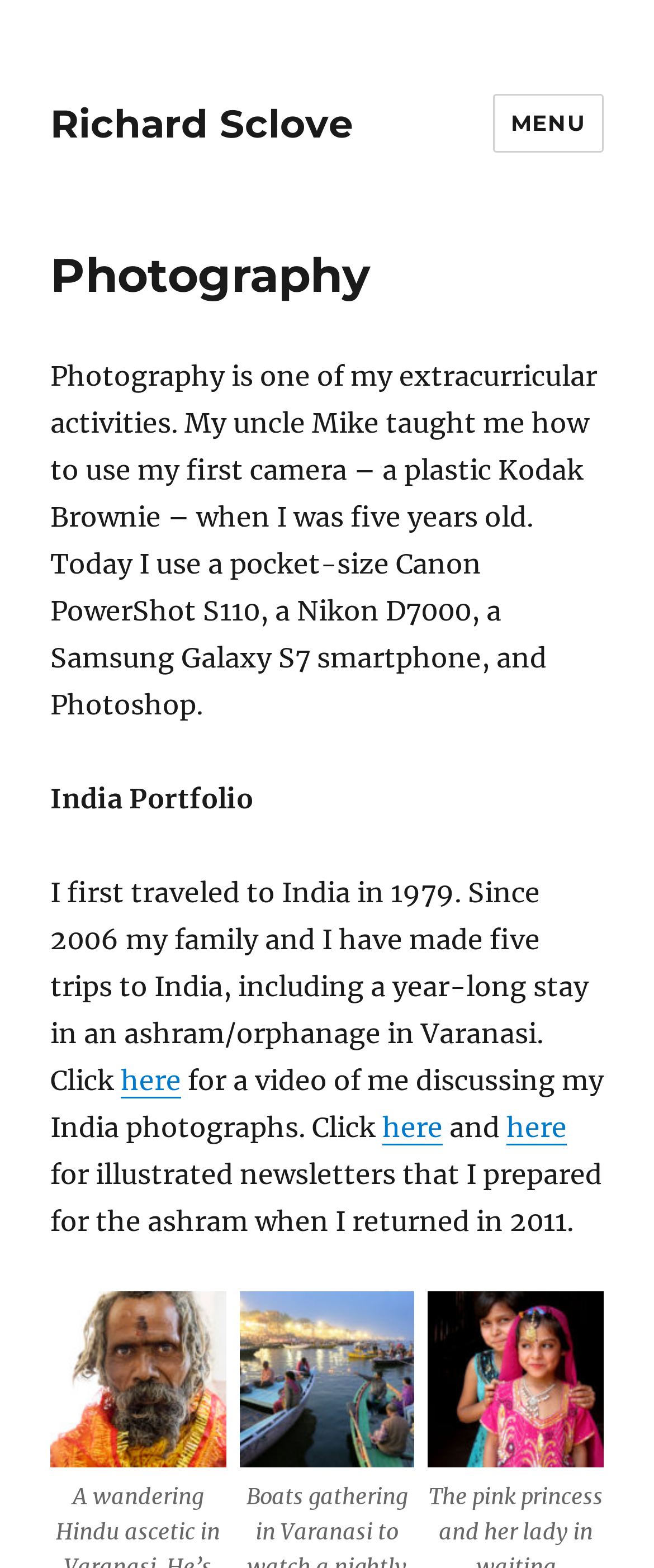Please mark the clickable region by giving the bounding box coordinates needed to complete this instruction: "Click the MENU button".

[0.753, 0.06, 0.923, 0.097]